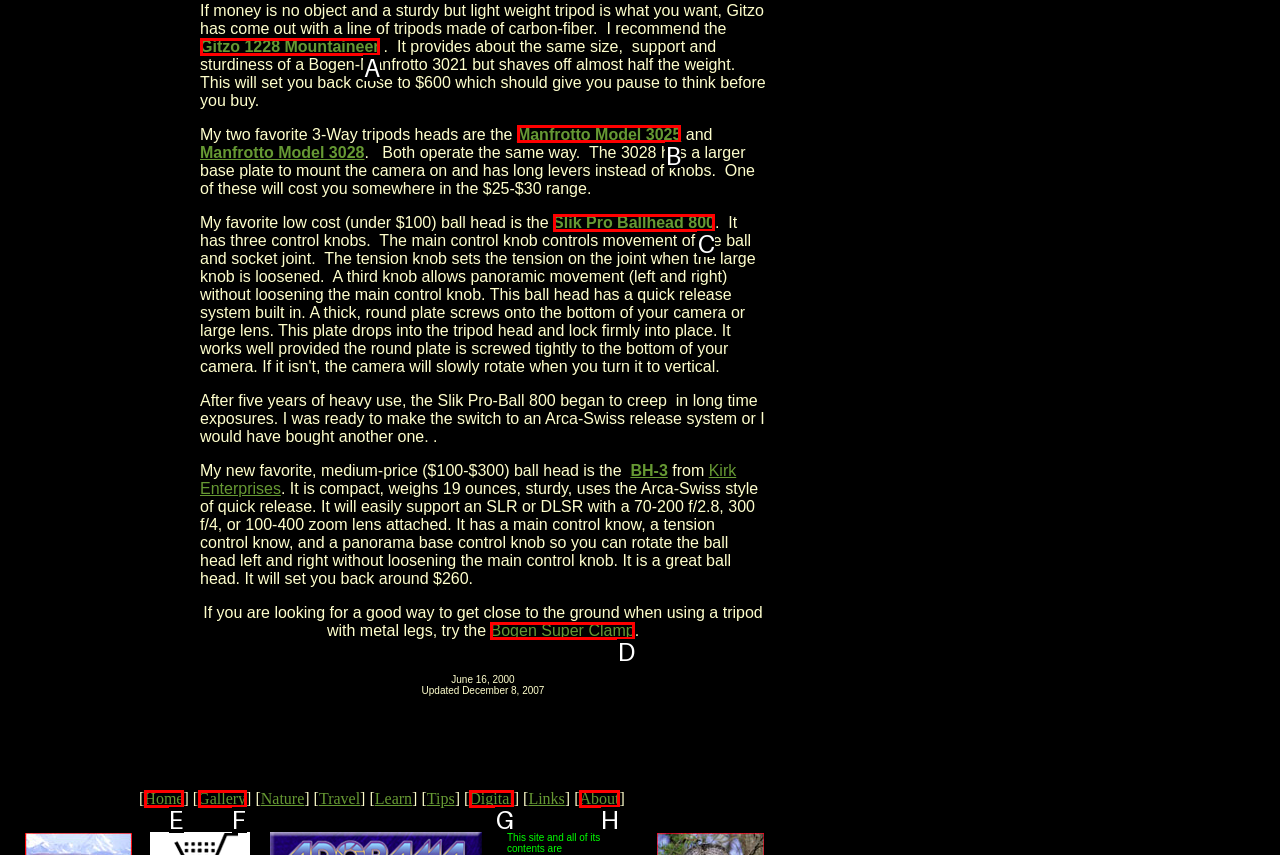Specify which UI element should be clicked to accomplish the task: Click the link to Manfrotto Model 3025. Answer with the letter of the correct choice.

B